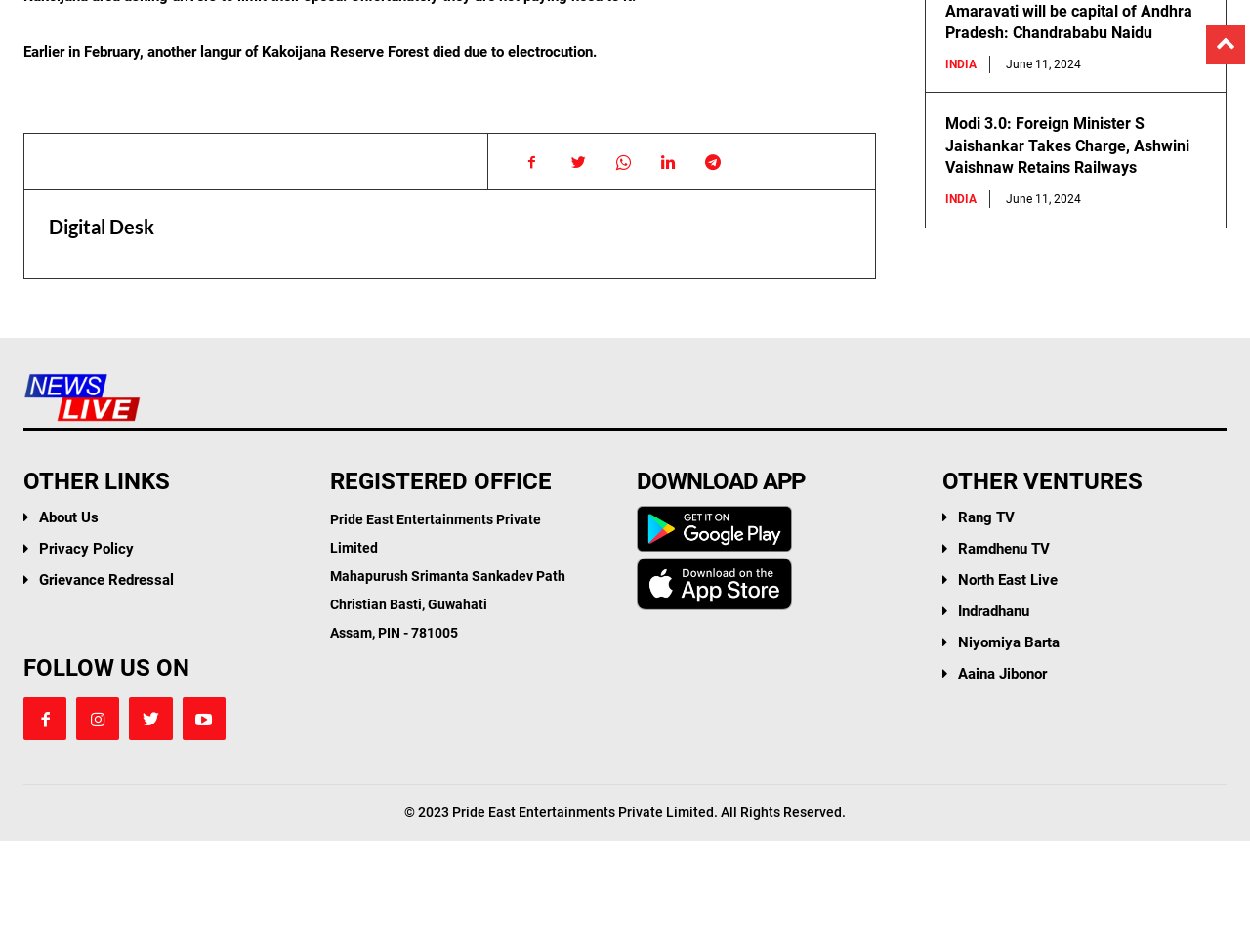With reference to the screenshot, provide a detailed response to the question below:
What is the name of the company mentioned in the registered office address?

I found the registered office address section on the webpage, which mentions the company name as 'Pride East Entertainments Private Limited Mahapurush Srimanta Sankadev Path Christian Basti, Guwahati Assam, PIN - 781005'.